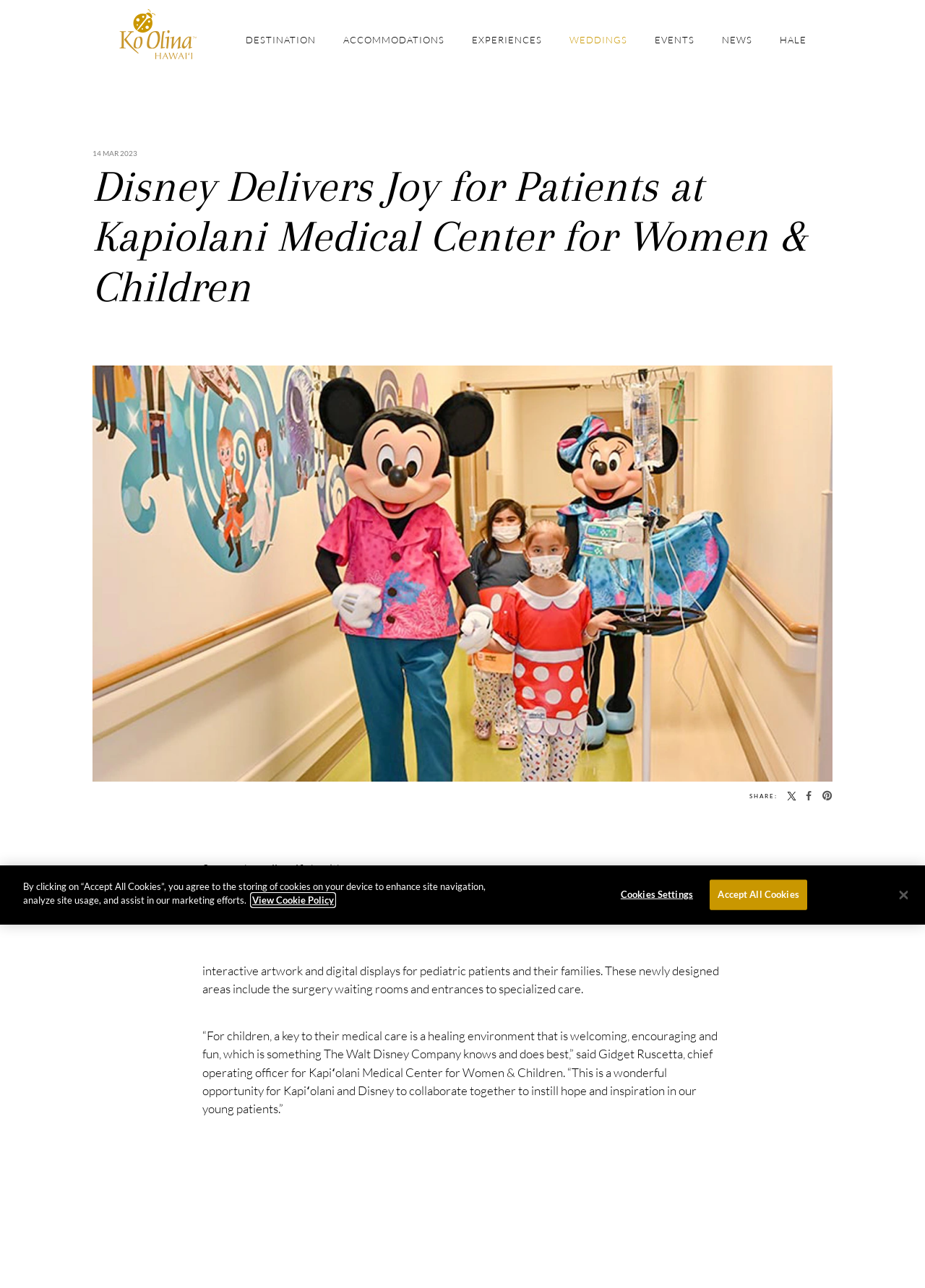Give a concise answer using only one word or phrase for this question:
What is the purpose of the Disney Delivers Joy program?

To enhance patient experience